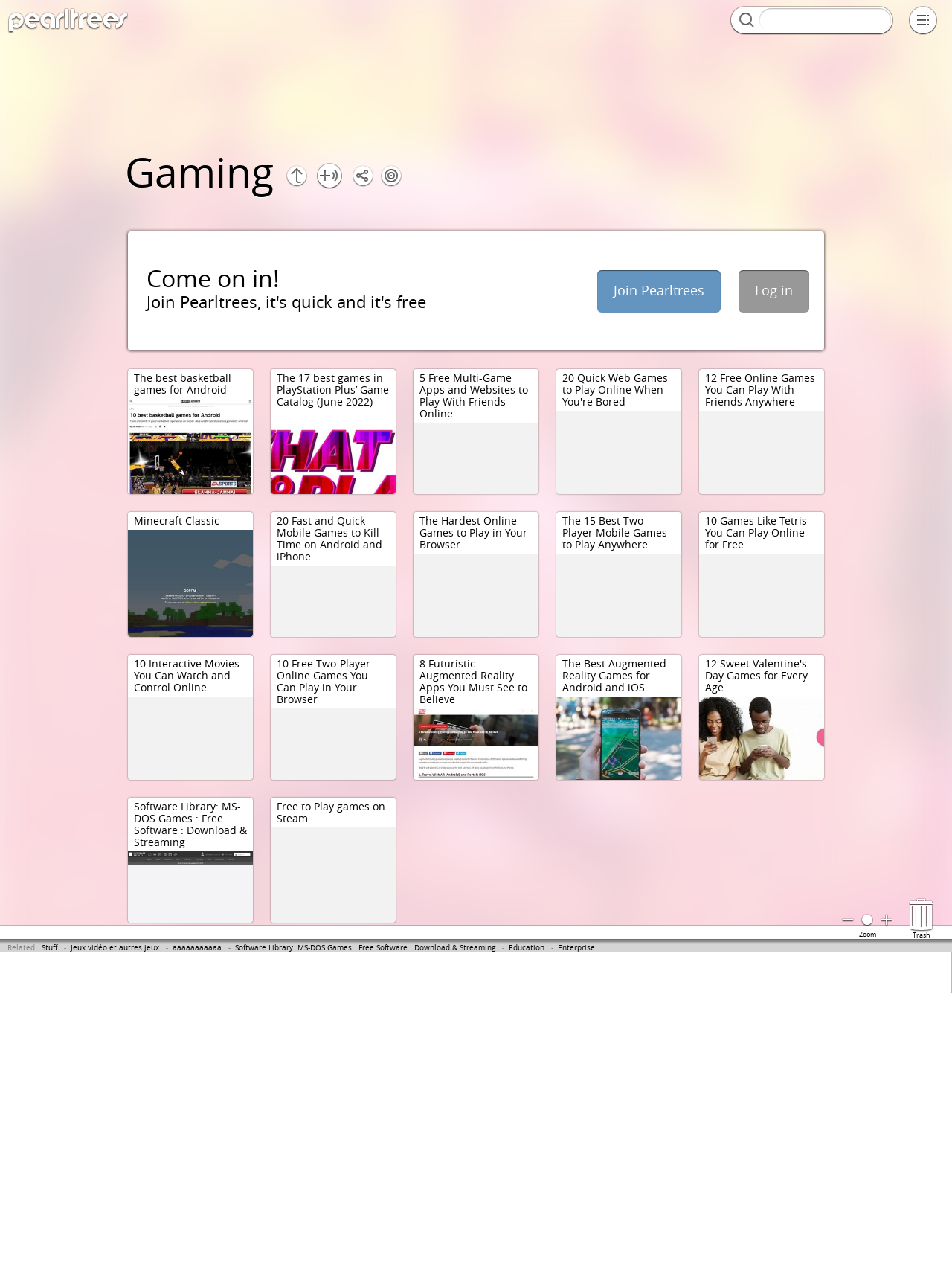Please analyze the image and provide a thorough answer to the question:
How many game-related articles are listed on the webpage?

By counting the number of StaticText elements with game-related titles, such as 'The best basketball games for Android' and 'Minecraft Classic', I found a total of 12 game-related articles listed on the webpage.